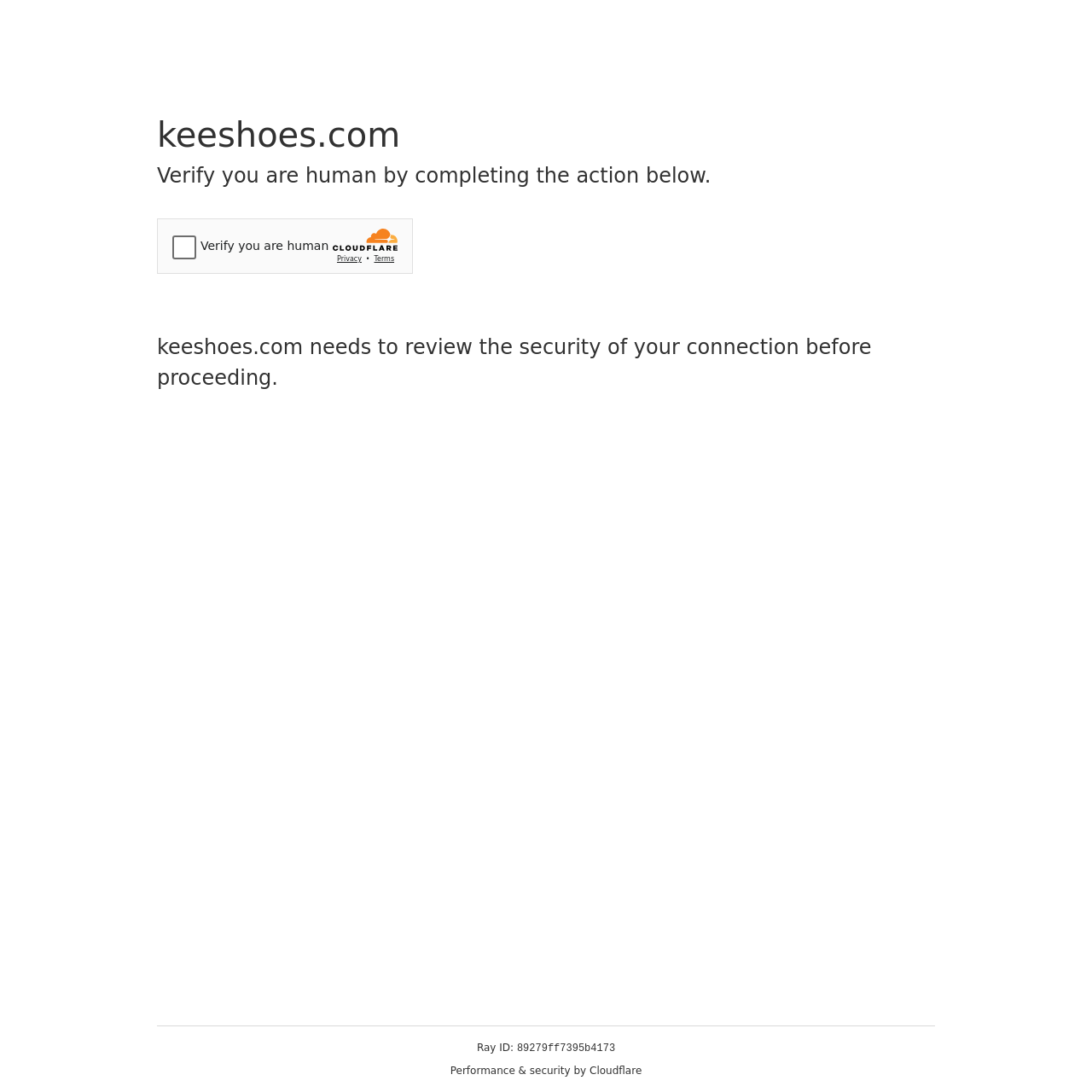Answer the question below with a single word or a brief phrase: 
What is the website's domain name?

keeshoes.com